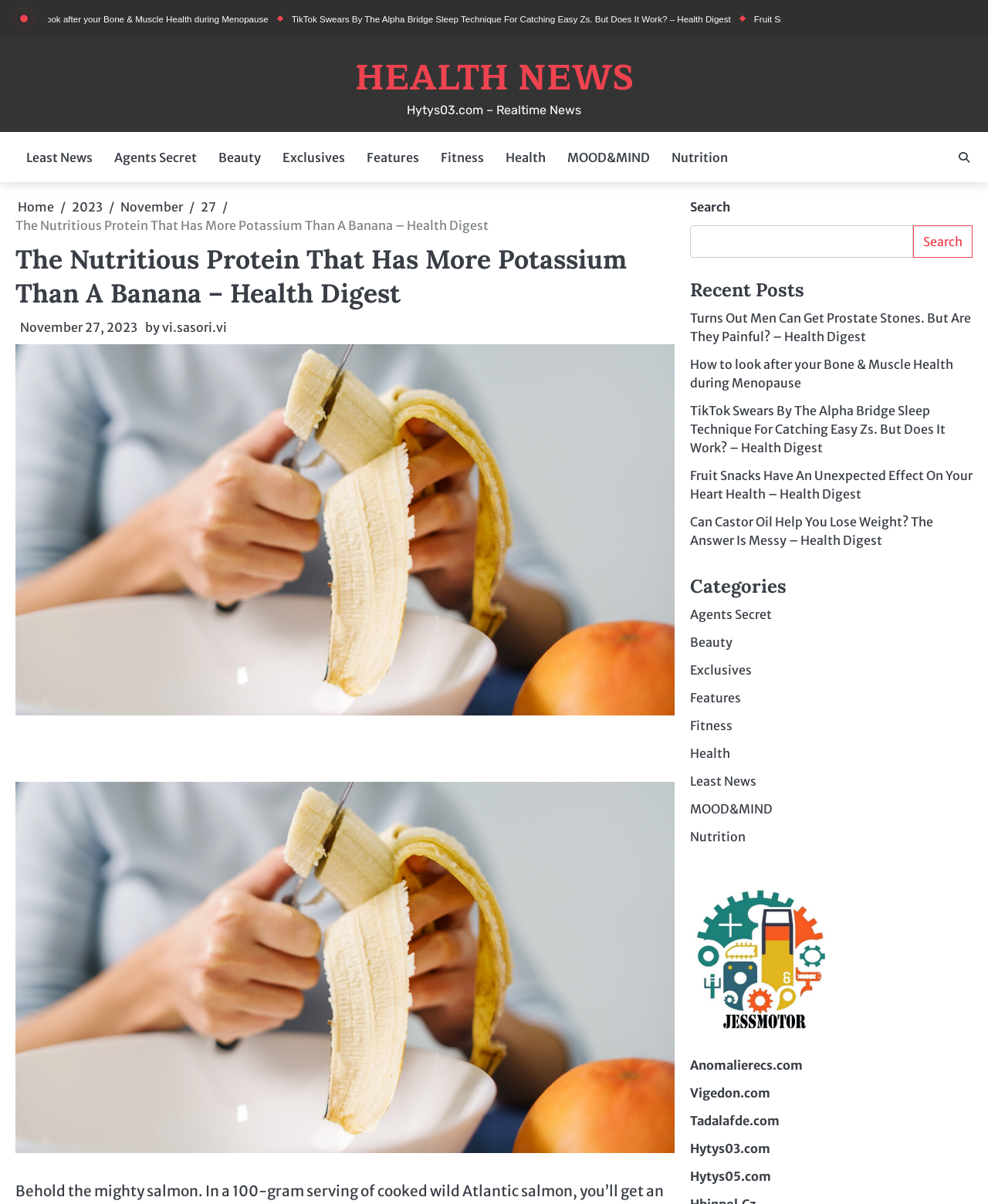Please specify the bounding box coordinates of the element that should be clicked to execute the given instruction: 'Click on the 'Musicians' link'. Ensure the coordinates are four float numbers between 0 and 1, expressed as [left, top, right, bottom].

None